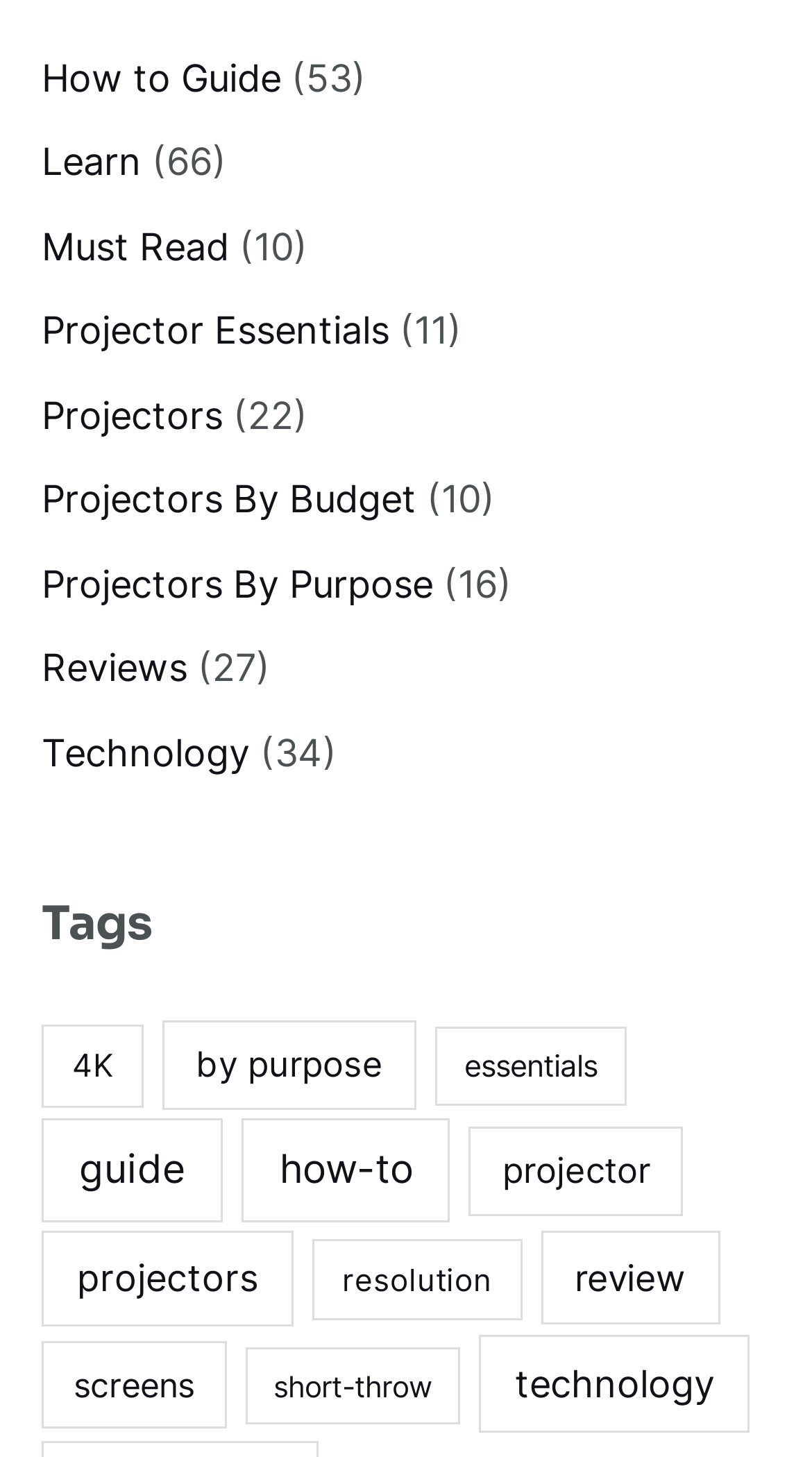Examine the image and give a thorough answer to the following question:
What is the last tag listed?

I looked at the list of tags under the 'Tags' heading and found that the last tag listed is 'short-throw', which has 2 items associated with it.